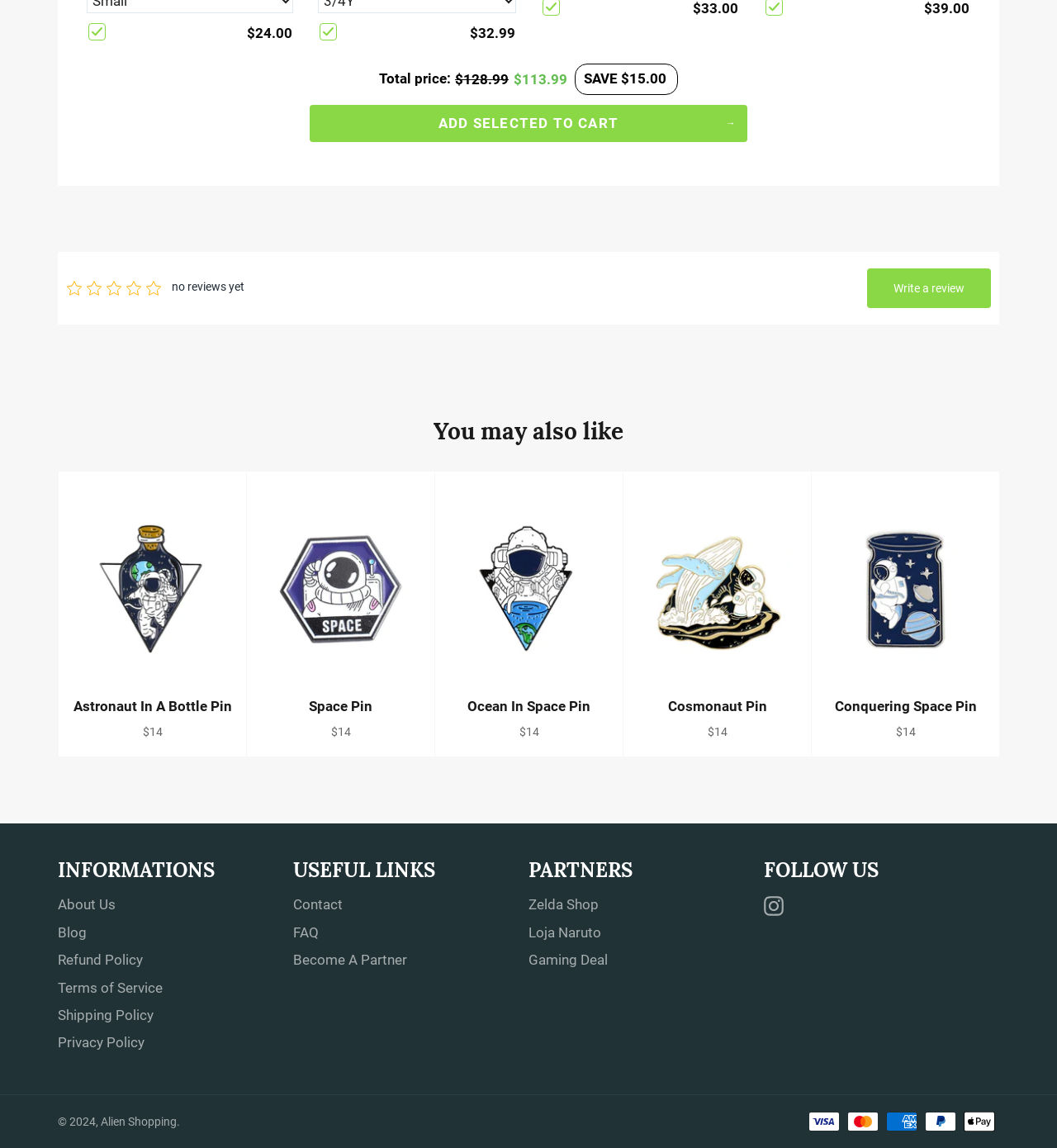Please analyze the image and give a detailed answer to the question:
What is the total price?

The total price can be found by looking at the text 'Total price:' and its corresponding value '$128.99' on the webpage.